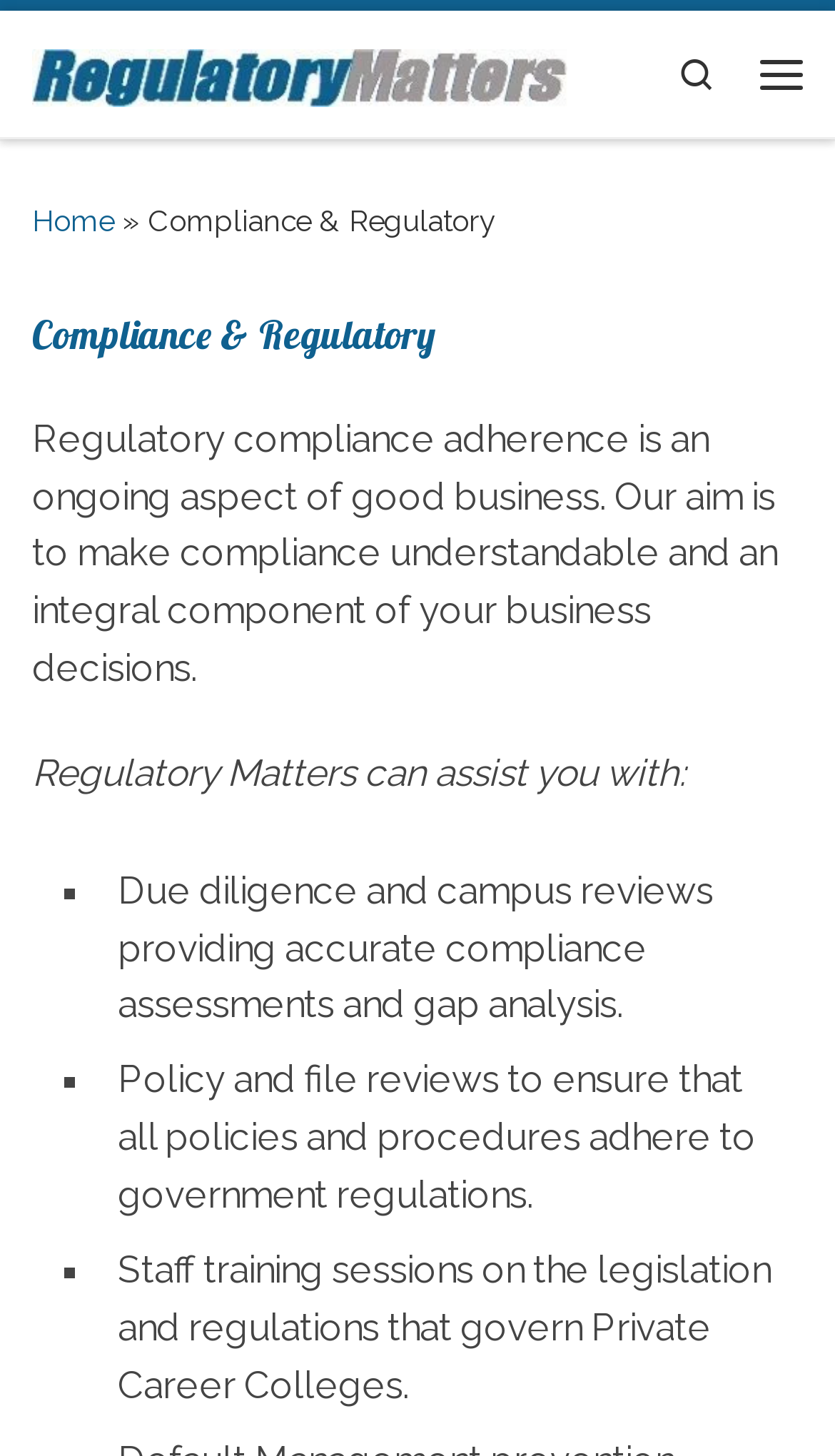What is the company's origin?
Look at the screenshot and provide an in-depth answer.

The answer can be found by looking at the link 'A Canadian Company' which is located at the top of the webpage, indicating that the company is from Canada.